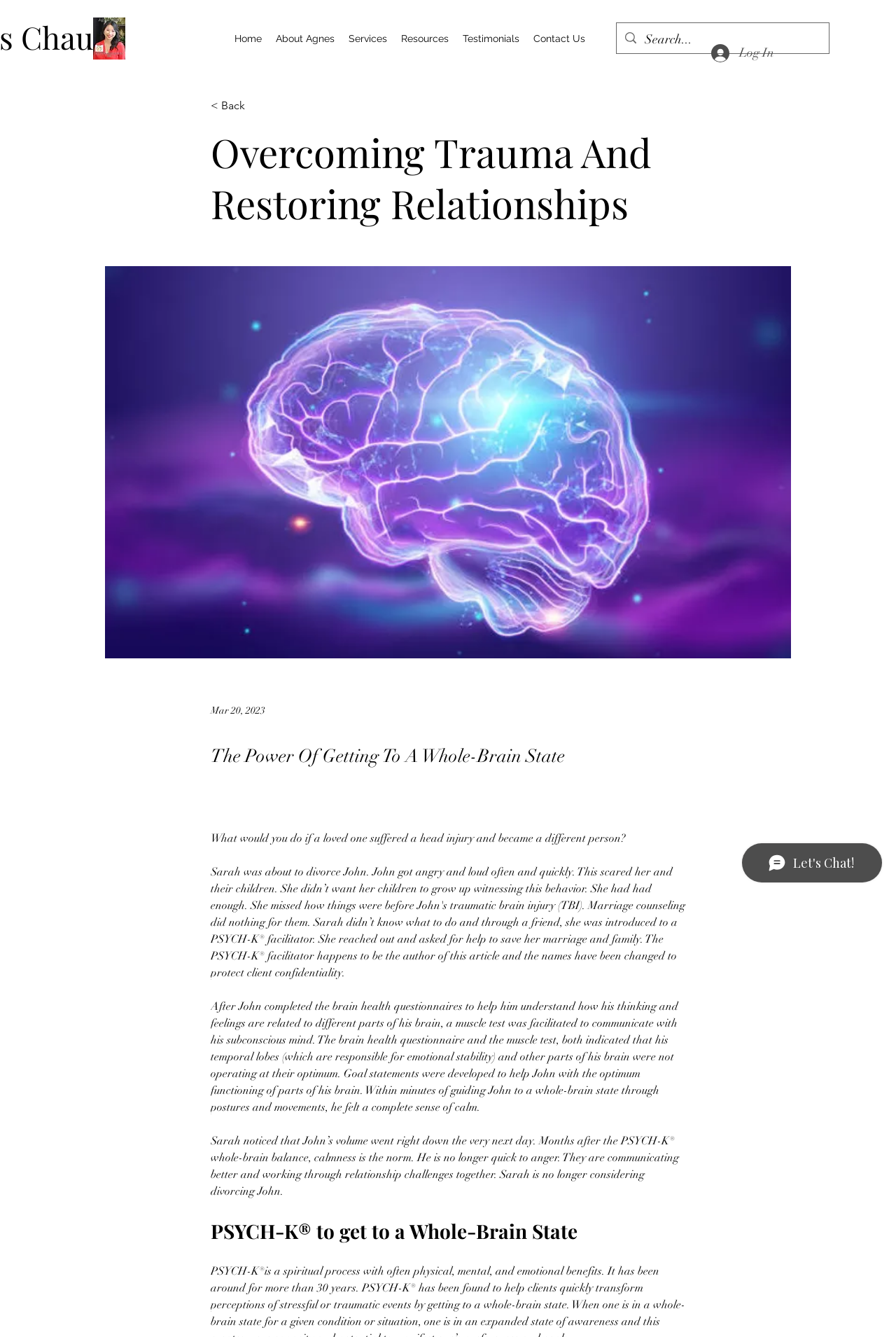Explain the webpage in detail, including its primary components.

This webpage is about Agnes Chau, an award-winning transformational life coach, PSYCH-K facilitator, leadership consultant, speaker, and writer. At the top left, there is a link with Agnes' title and a corresponding image. Below this, there is a navigation menu with links to different sections of the website, including Home, About Agnes, Services, Resources, Testimonials, and Contact Us.

On the right side of the page, there is a search bar with a magnifying glass icon. Next to it, there is a Log In button. Above the search bar, there is a link to go back to a previous page.

The main content of the page is an article titled "Overcoming Trauma And Restoring Relationships". The article is divided into several sections, with headings and paragraphs of text. The text describes a story about a couple, Sarah and John, who were experiencing relationship challenges due to John's traumatic brain injury. The article explains how Agnes, as a PSYCH-K facilitator, helped John to overcome his anger issues and restore their relationship.

There are several paragraphs of text that describe the process of how Agnes worked with John, including the use of brain health questionnaires, muscle testing, and guiding John to a whole-brain state through postures and movements. The article concludes with a testimonial from Sarah, describing the positive changes she has seen in John's behavior after working with Agnes.

At the bottom of the page, there is an iframe with a Wix Chat widget.